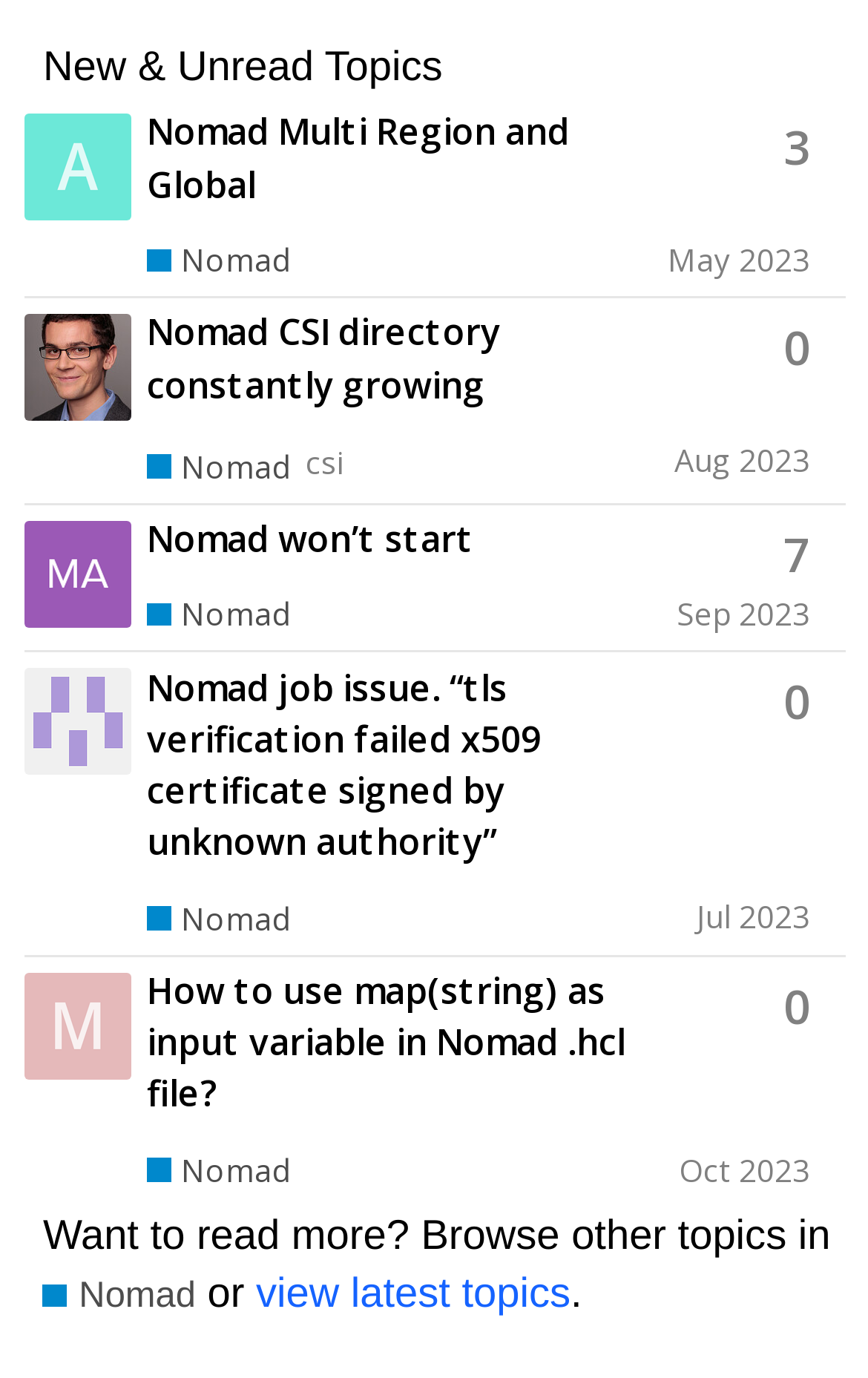How many topics are listed on this page?
Can you provide an in-depth and detailed response to the question?

I counted the number of rows in the table, each representing a topic, and found 4 topics listed on this page.